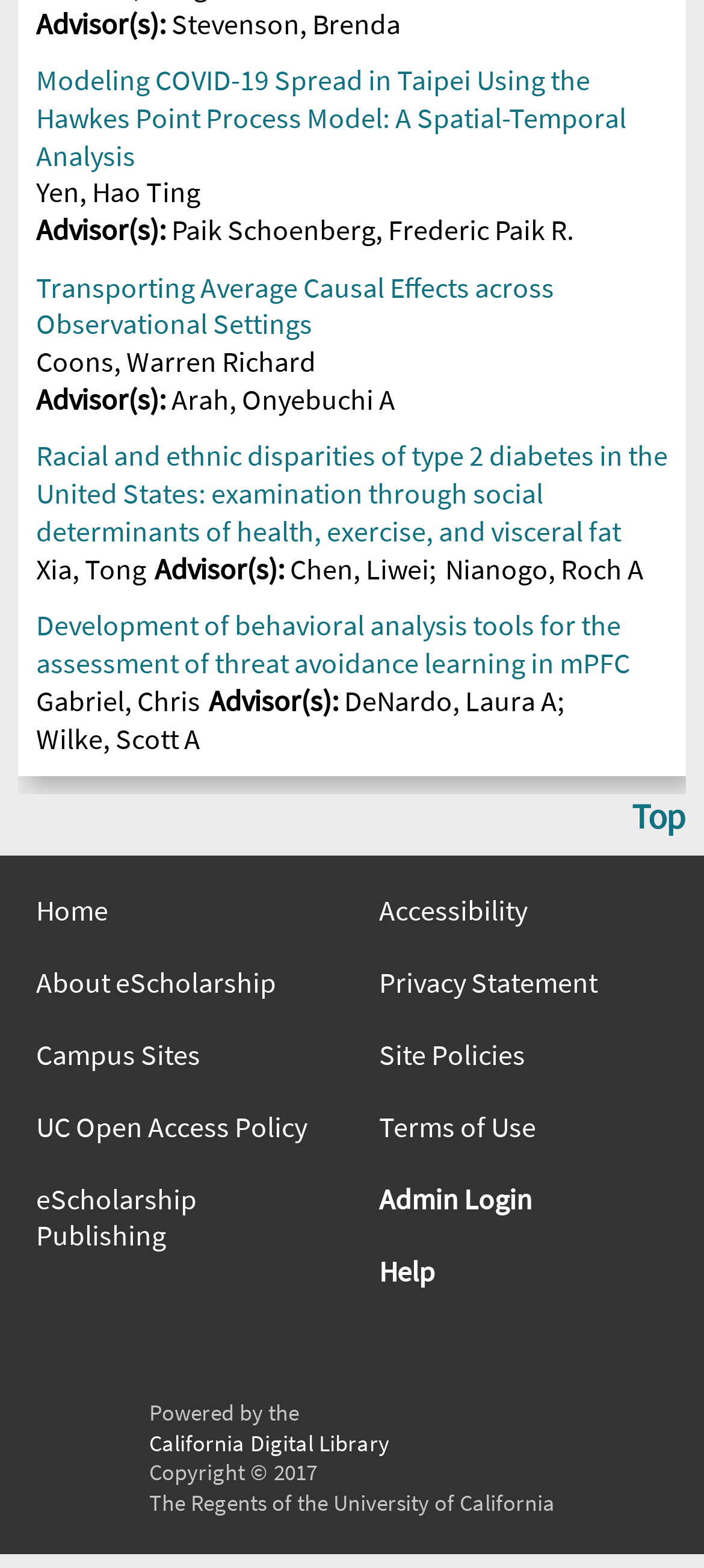Give a one-word or short-phrase answer to the following question: 
What is the name of the organization that powered this website?

California Digital Library